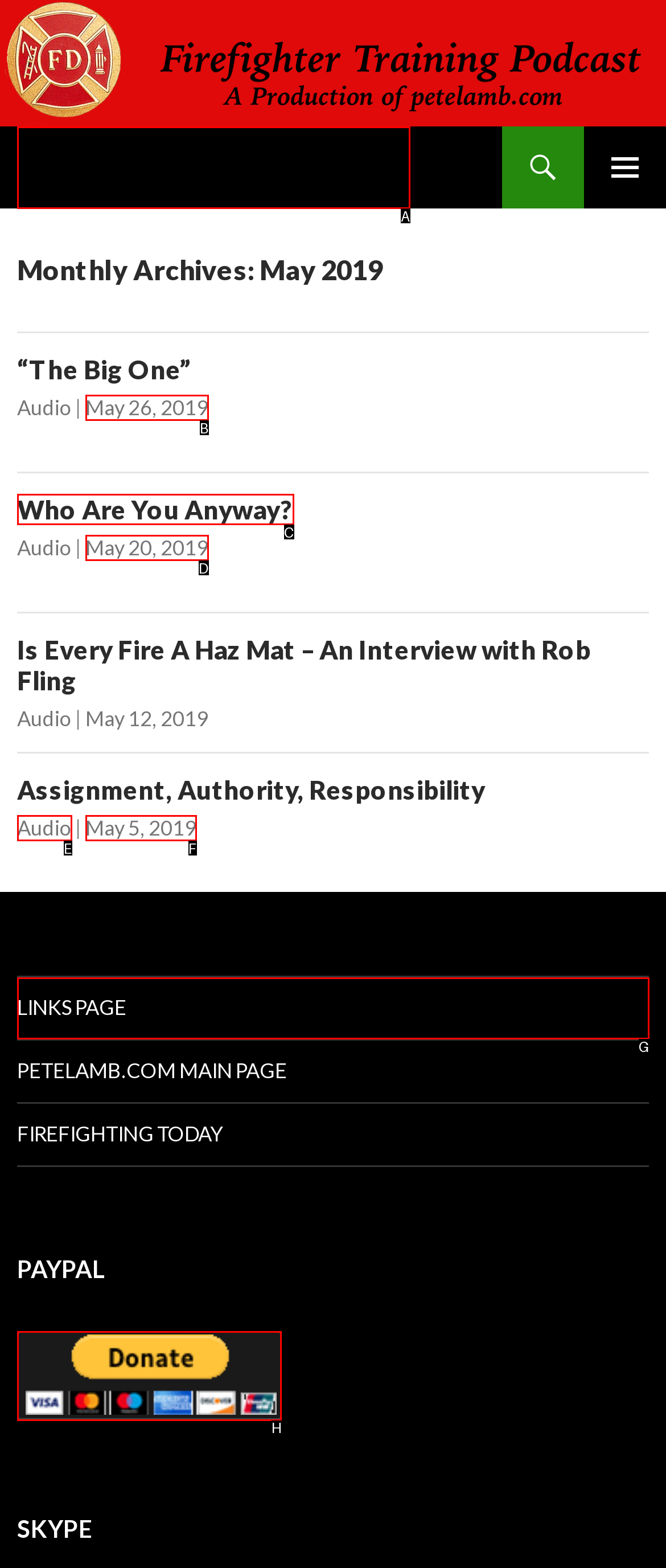Pick the option that should be clicked to perform the following task: Donate with PayPal
Answer with the letter of the selected option from the available choices.

H